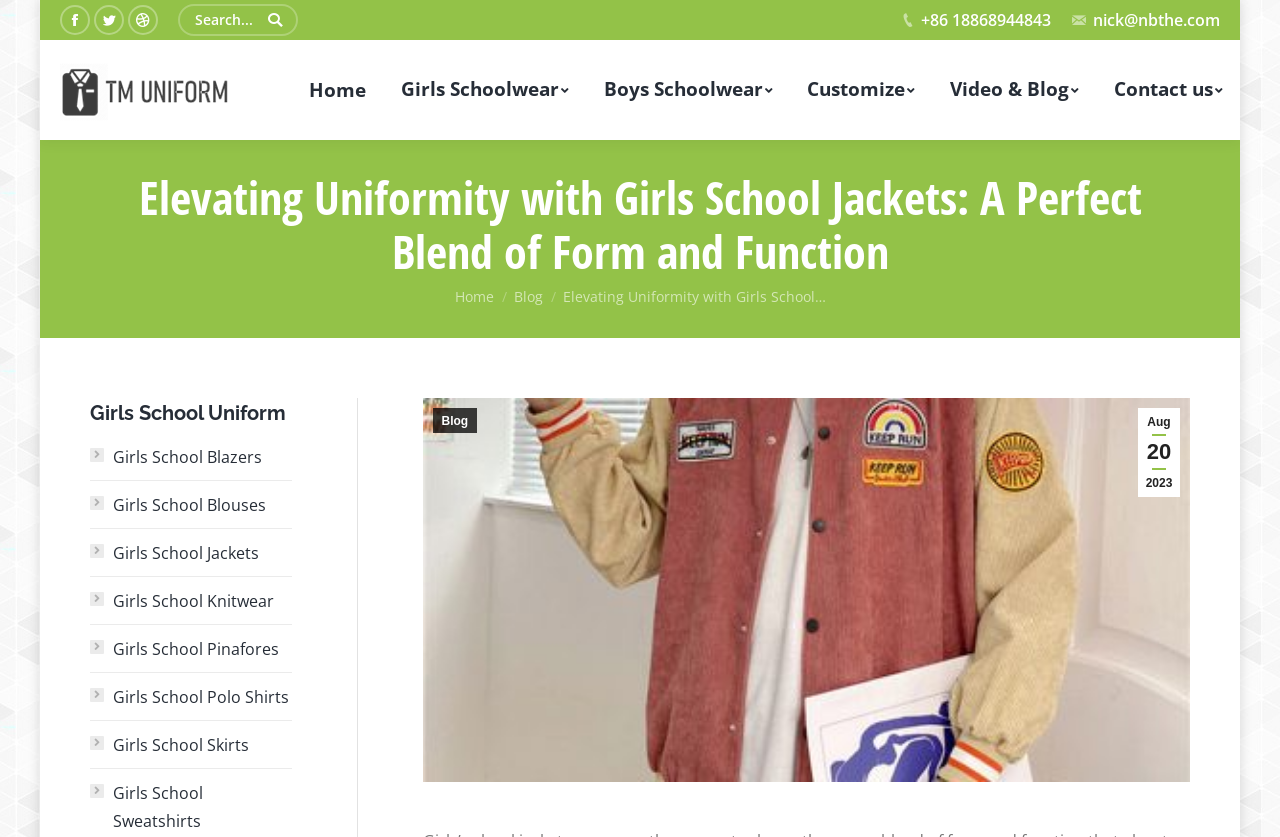Carefully examine the image and provide an in-depth answer to the question: What is the email address on the webpage?

I found the email address on the top right corner of the webpage, which is nick@nbthe.com.